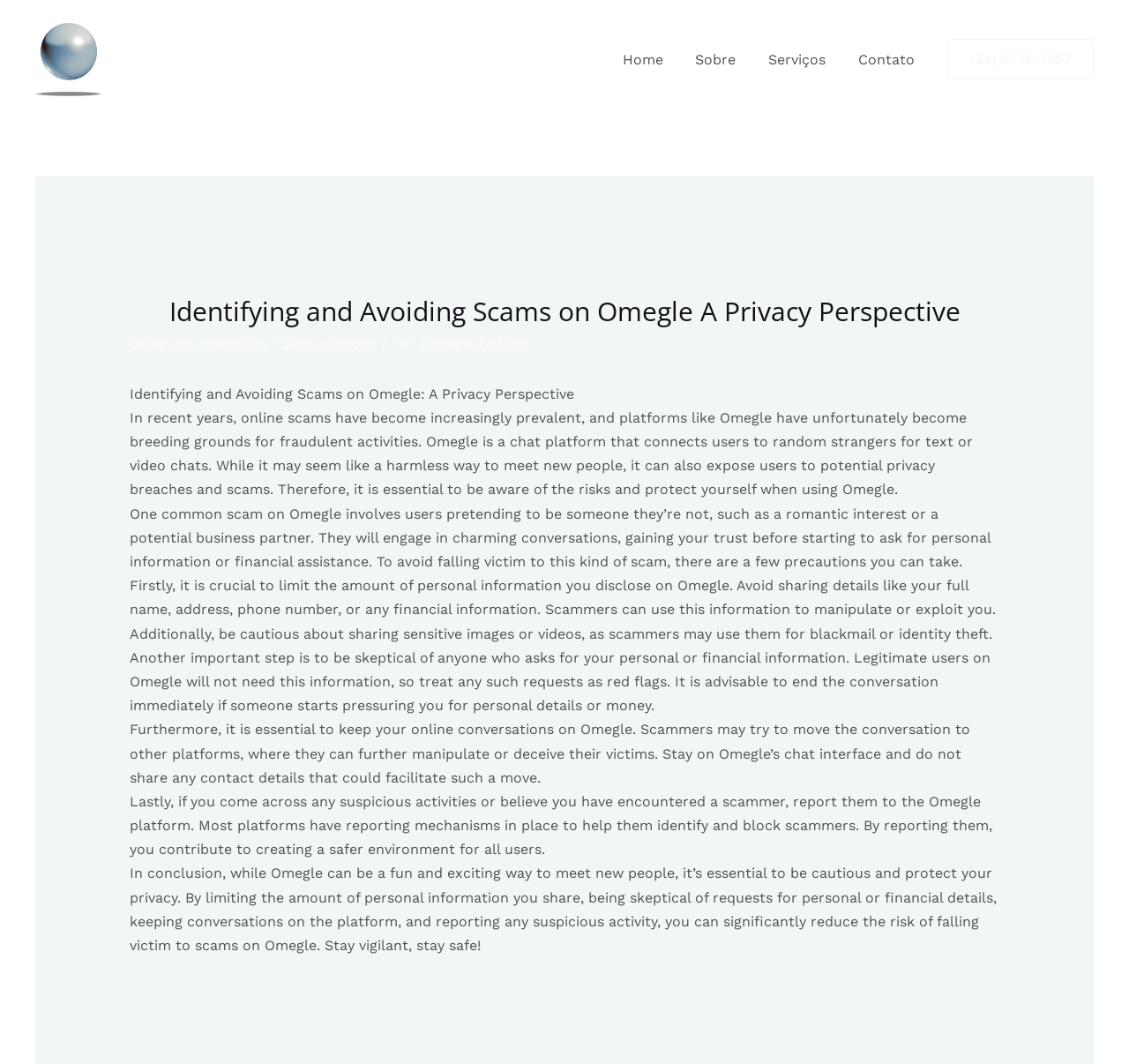Determine the bounding box coordinates for the region that must be clicked to execute the following instruction: "Click on the 'Sobre' link".

[0.612, 0.027, 0.673, 0.085]